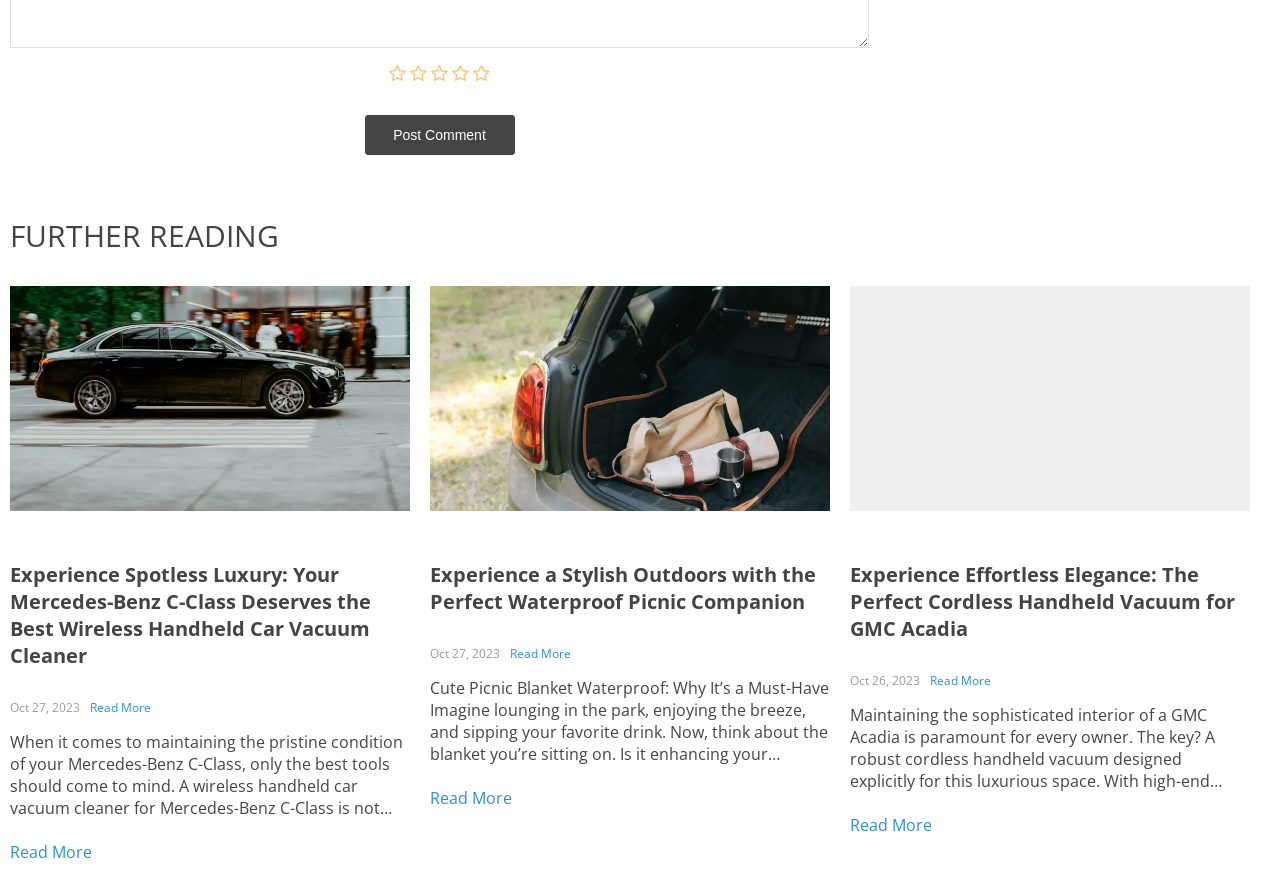Please locate the bounding box coordinates of the element's region that needs to be clicked to follow the instruction: "Click the 'Post Comment' button". The bounding box coordinates should be provided as four float numbers between 0 and 1, i.e., [left, top, right, bottom].

[0.285, 0.131, 0.402, 0.176]